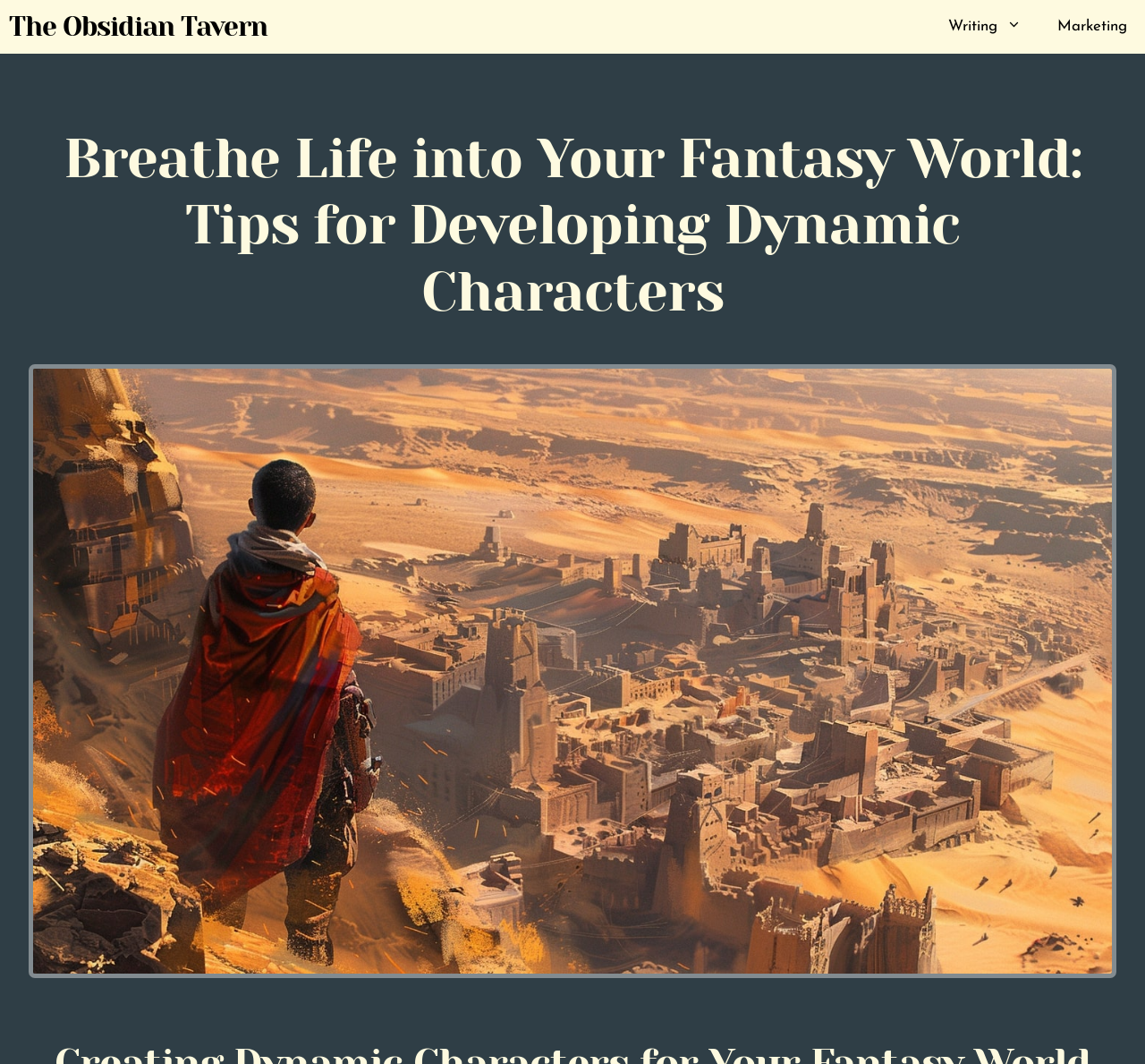Provide a brief response using a word or short phrase to this question:
What is the primary navigation menu?

Primary